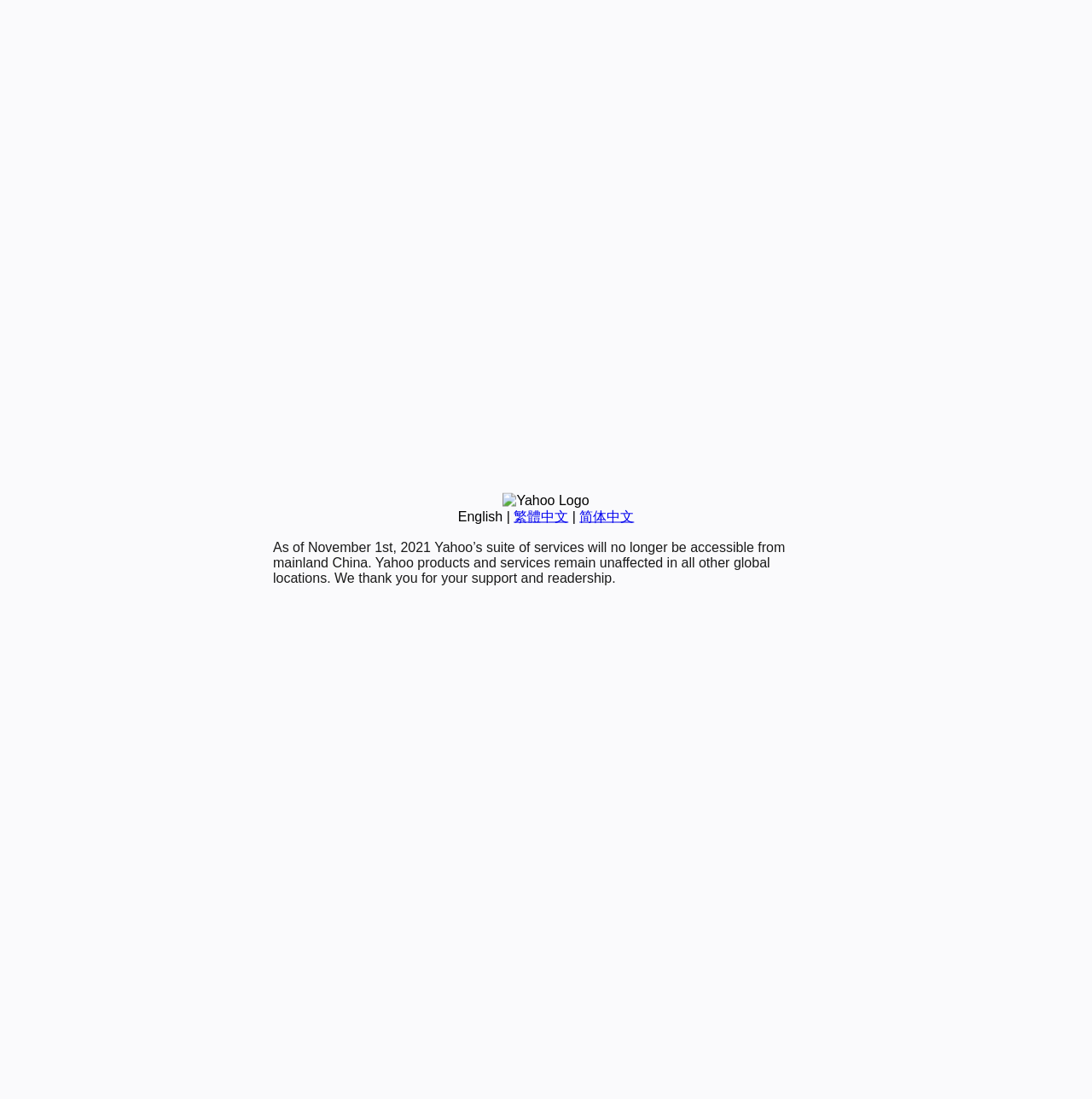Find the bounding box coordinates corresponding to the UI element with the description: "English". The coordinates should be formatted as [left, top, right, bottom], with values as floats between 0 and 1.

[0.419, 0.463, 0.46, 0.476]